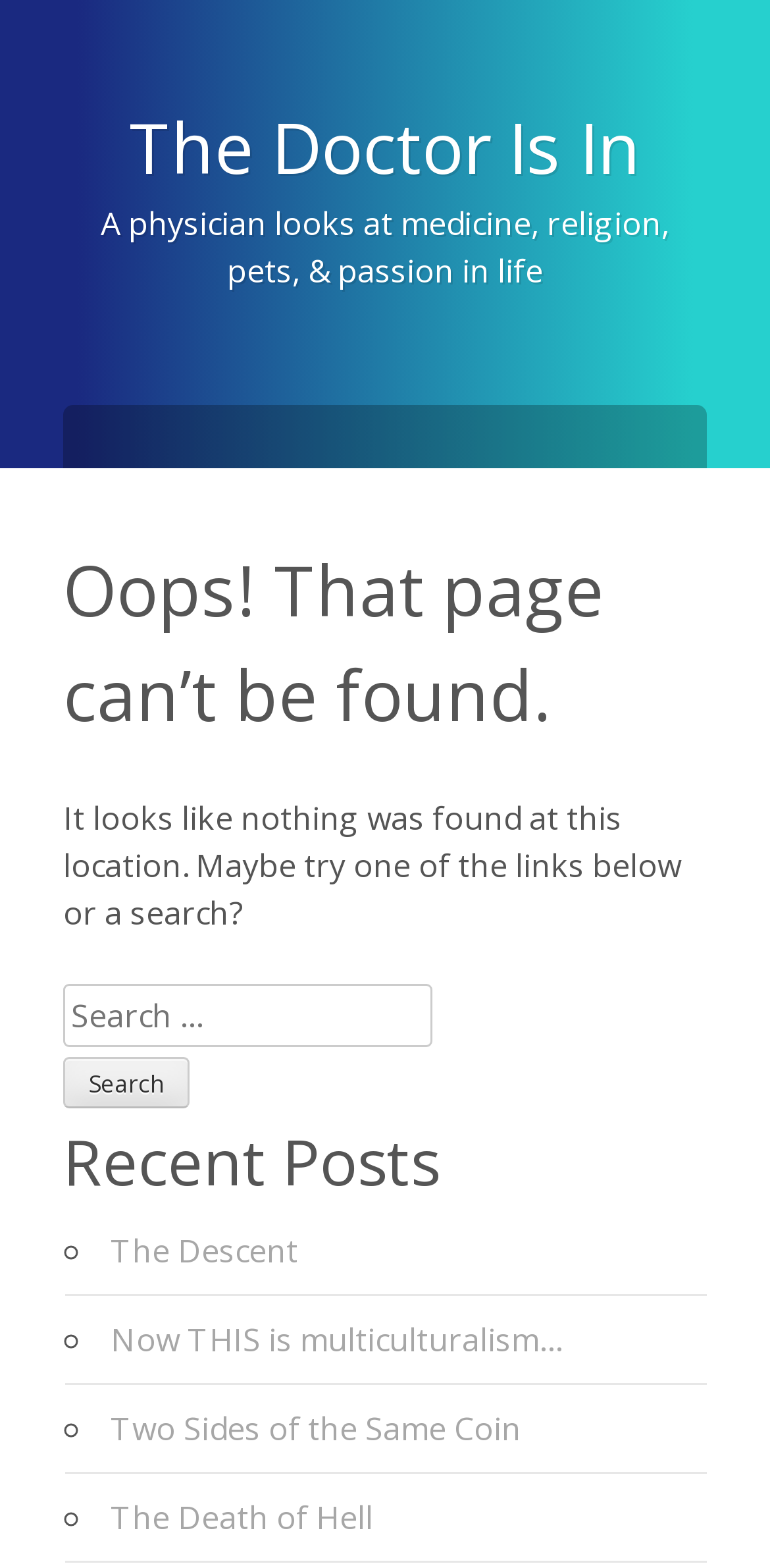Can users search for specific content?
Refer to the image and respond with a one-word or short-phrase answer.

Yes